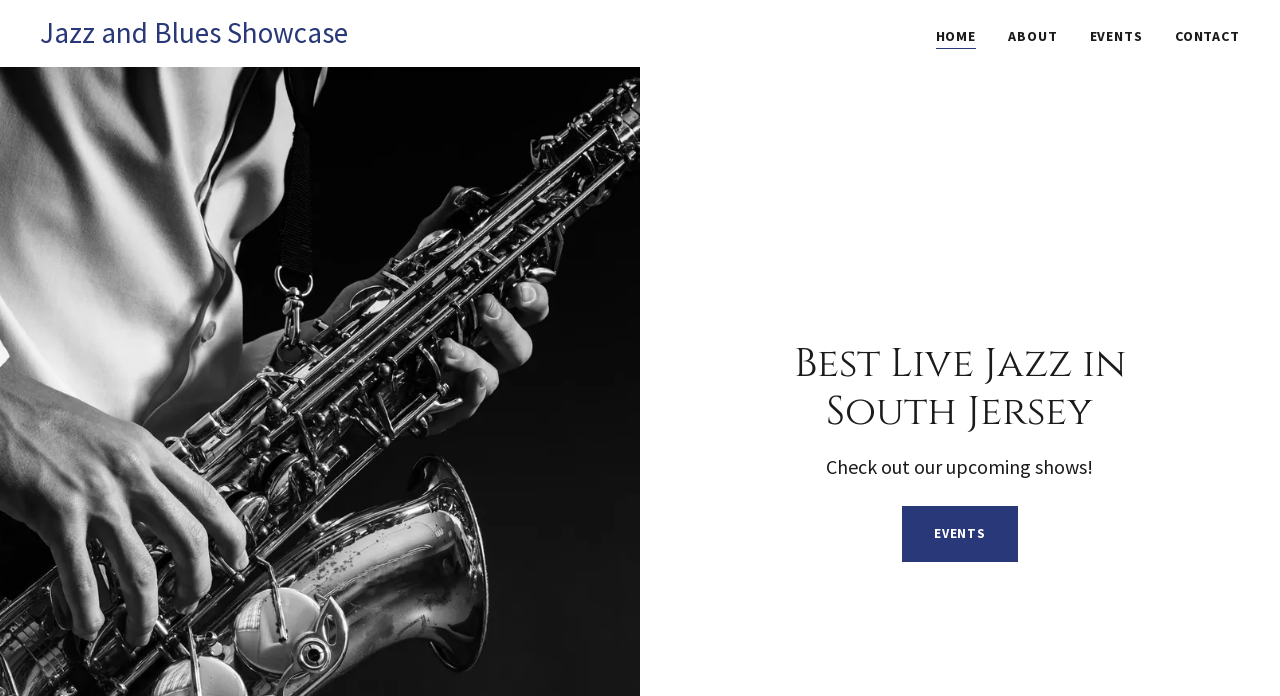Can you determine the main header of this webpage?

Best Live Jazz in South Jersey